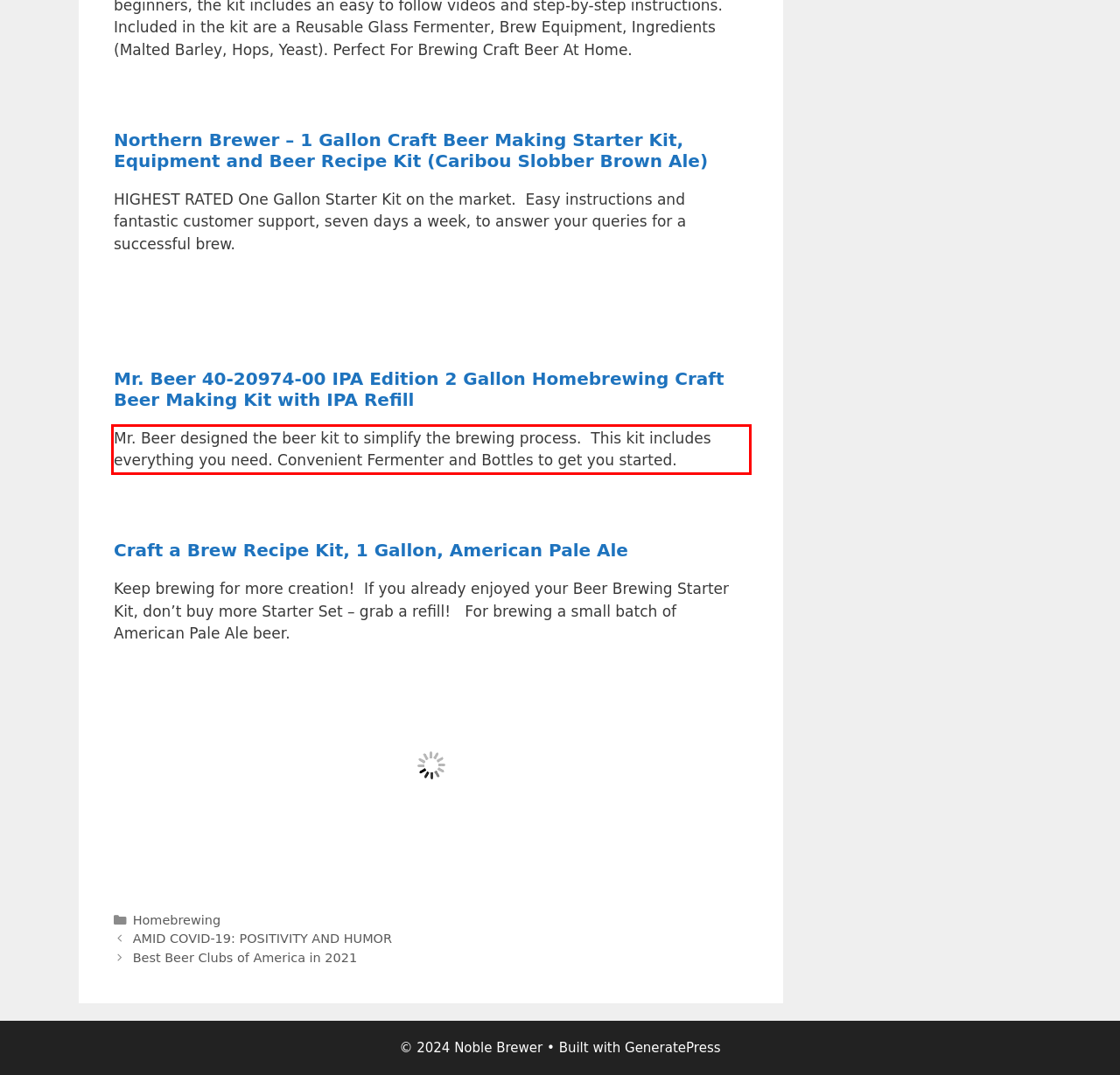Please identify and extract the text content from the UI element encased in a red bounding box on the provided webpage screenshot.

Mr. Beer designed the beer kit to simplify the brewing process. This kit includes everything you need. Convenient Fermenter and Bottles to get you started.